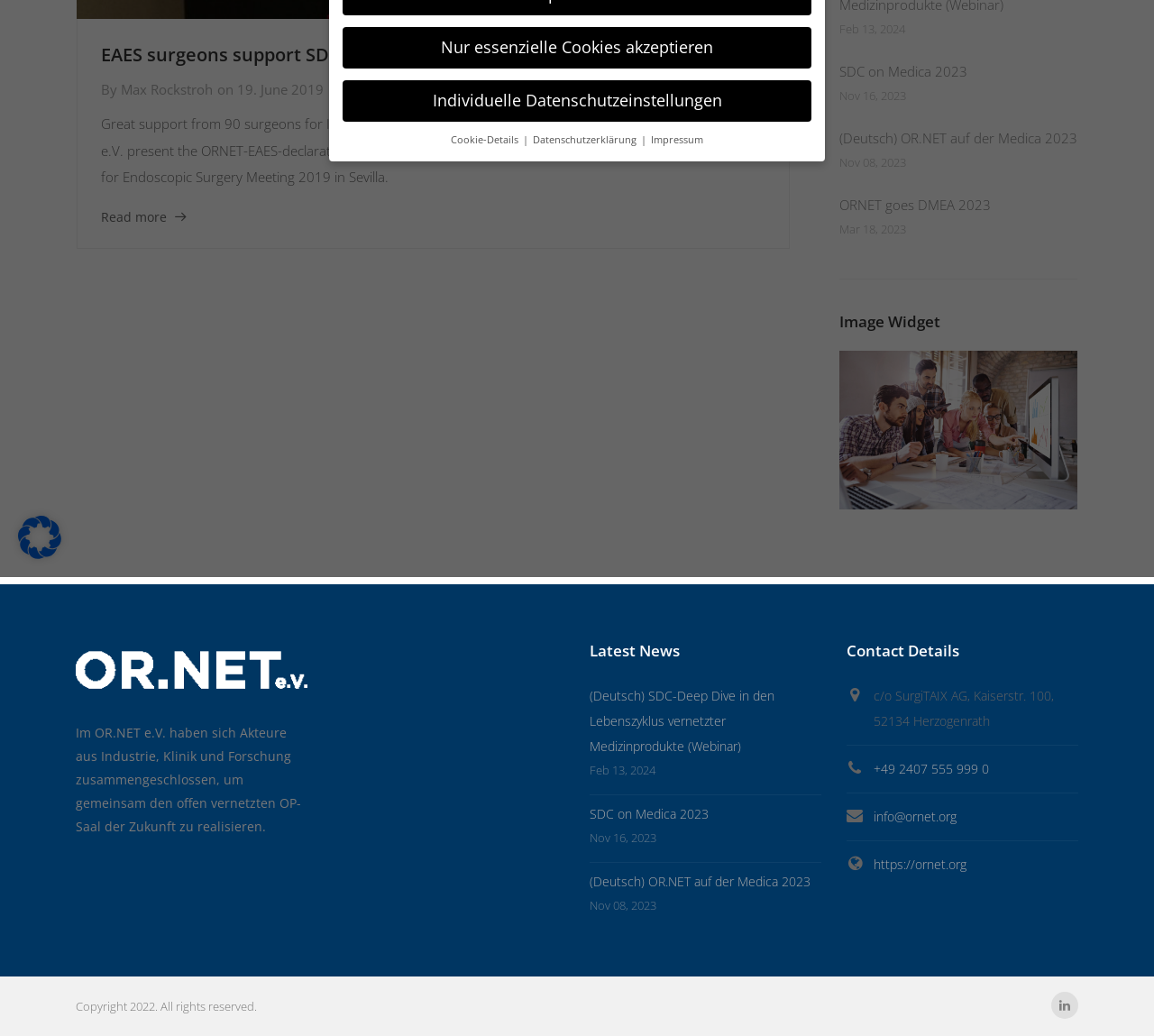Provide the bounding box coordinates of the HTML element described by the text: "title="Cookie Einstellungen öffnen"".

[0.016, 0.526, 0.053, 0.543]